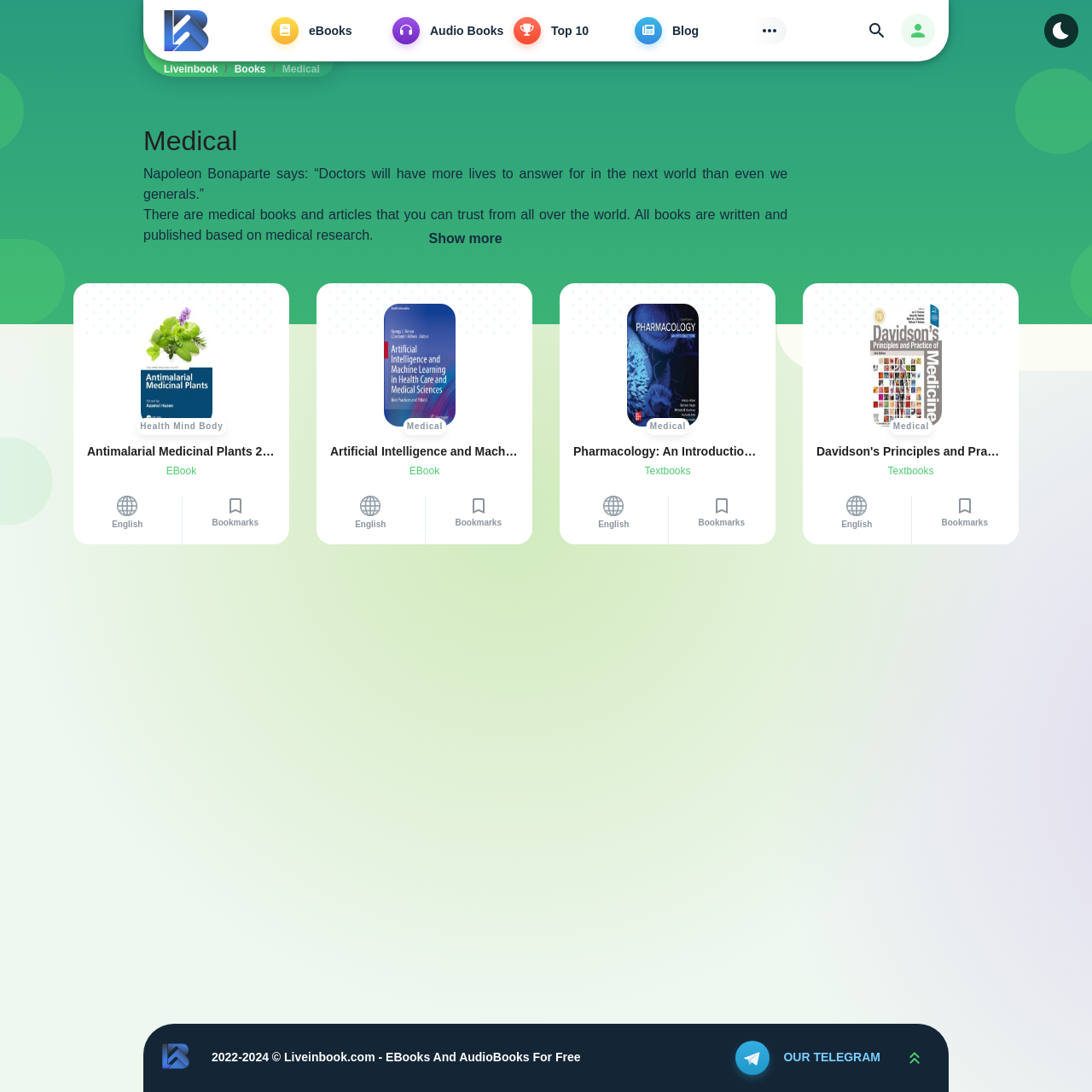Find and indicate the bounding box coordinates of the region you should select to follow the given instruction: "Click on the 'eBooks' link".

[0.245, 0.012, 0.356, 0.044]